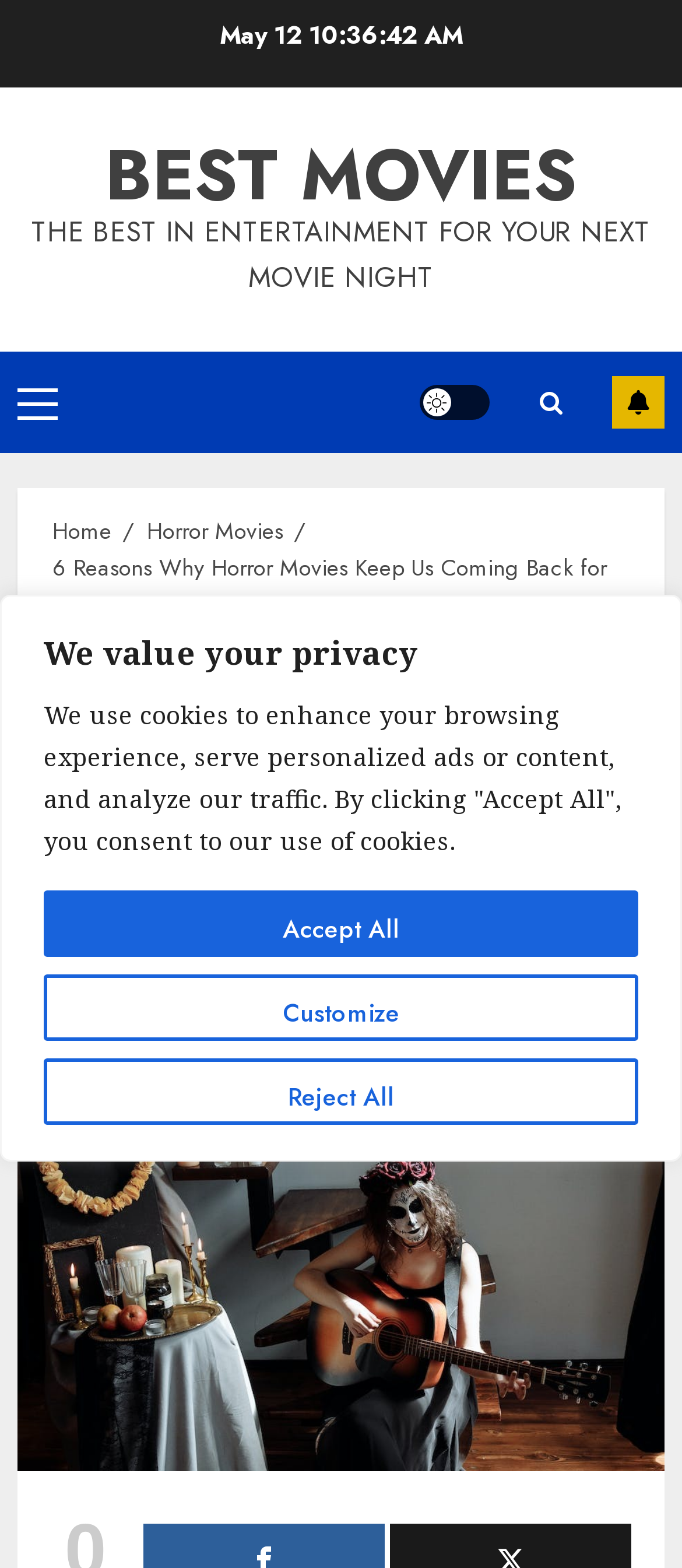Determine the coordinates of the bounding box that should be clicked to complete the instruction: "view horror movies". The coordinates should be represented by four float numbers between 0 and 1: [left, top, right, bottom].

[0.215, 0.328, 0.415, 0.351]